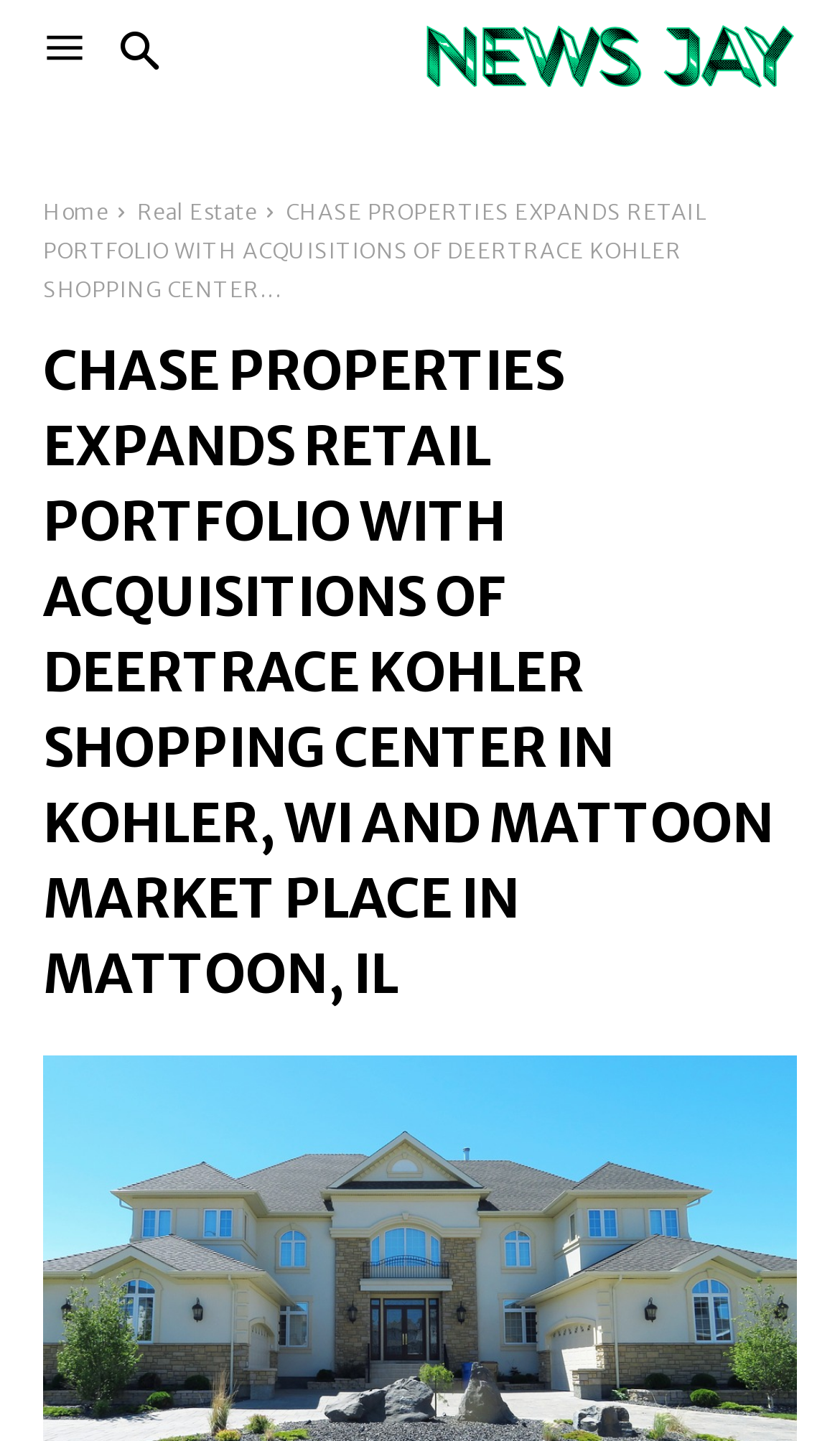What is the topic of the news article?
Answer the question with as much detail as you can, using the image as a reference.

The topic of the news article can be inferred from the heading element which says 'CHASE PROPERTIES EXPANDS RETAIL PORTFOLIO WITH ACQUISITIONS OF DEERTRACE KOHLER SHOPPING CENTER IN KOHLER, WI AND MATTOON MARKET PLACE IN MATTOON, IL', indicating that the article is about Chase Properties' acquisitions of two retail properties.